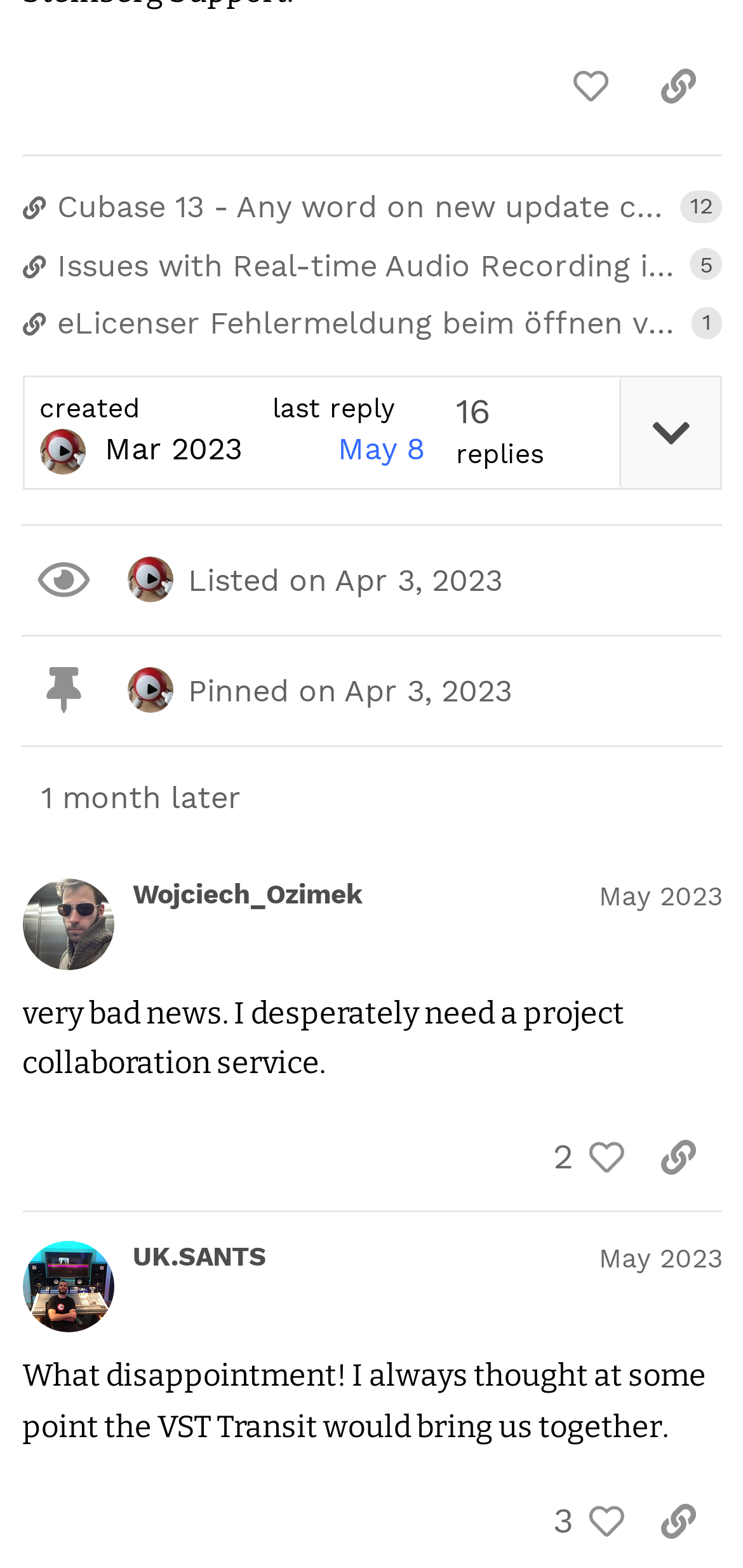Determine the bounding box for the UI element as described: "May 2023". The coordinates should be represented as four float numbers between 0 and 1, formatted as [left, top, right, bottom].

[0.806, 0.793, 0.973, 0.813]